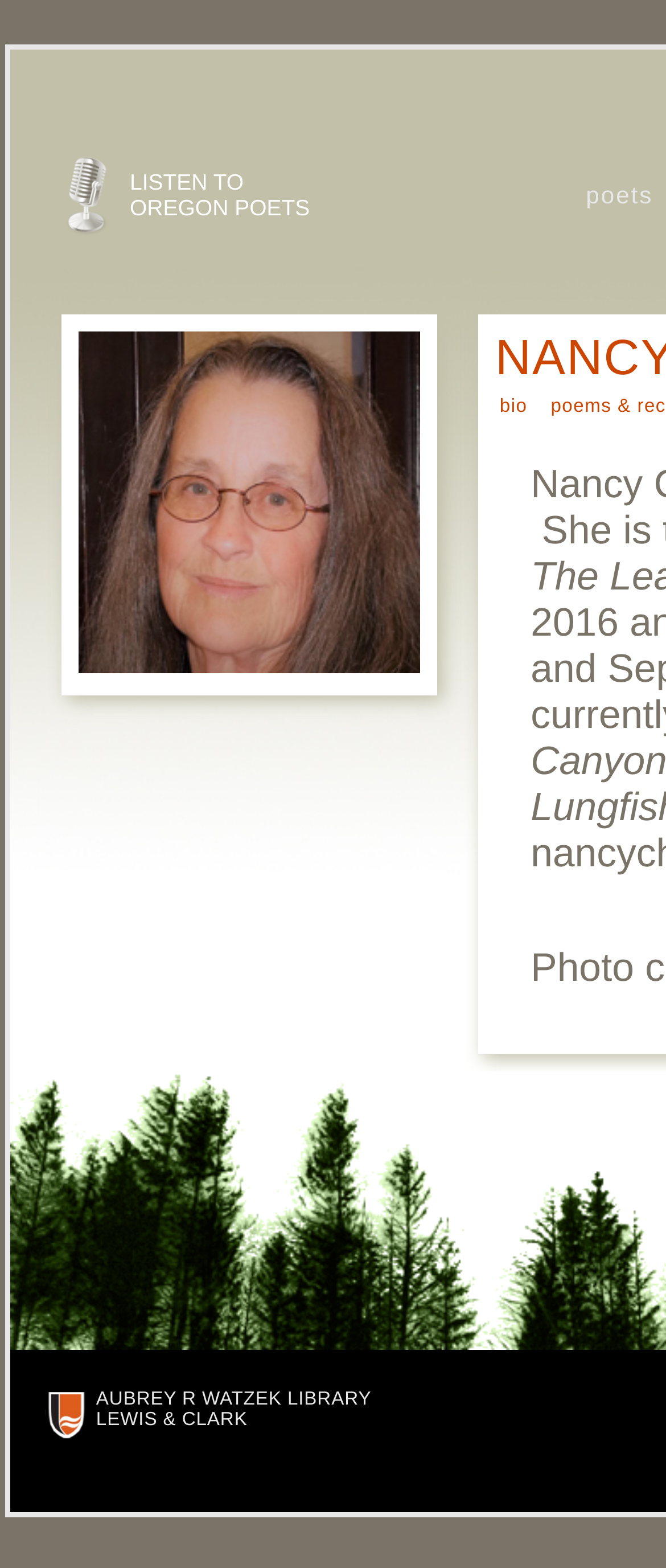Respond with a single word or phrase to the following question: What is the purpose of the 'LISTEN TO OREGON POETS' link?

To listen to Oregon poets